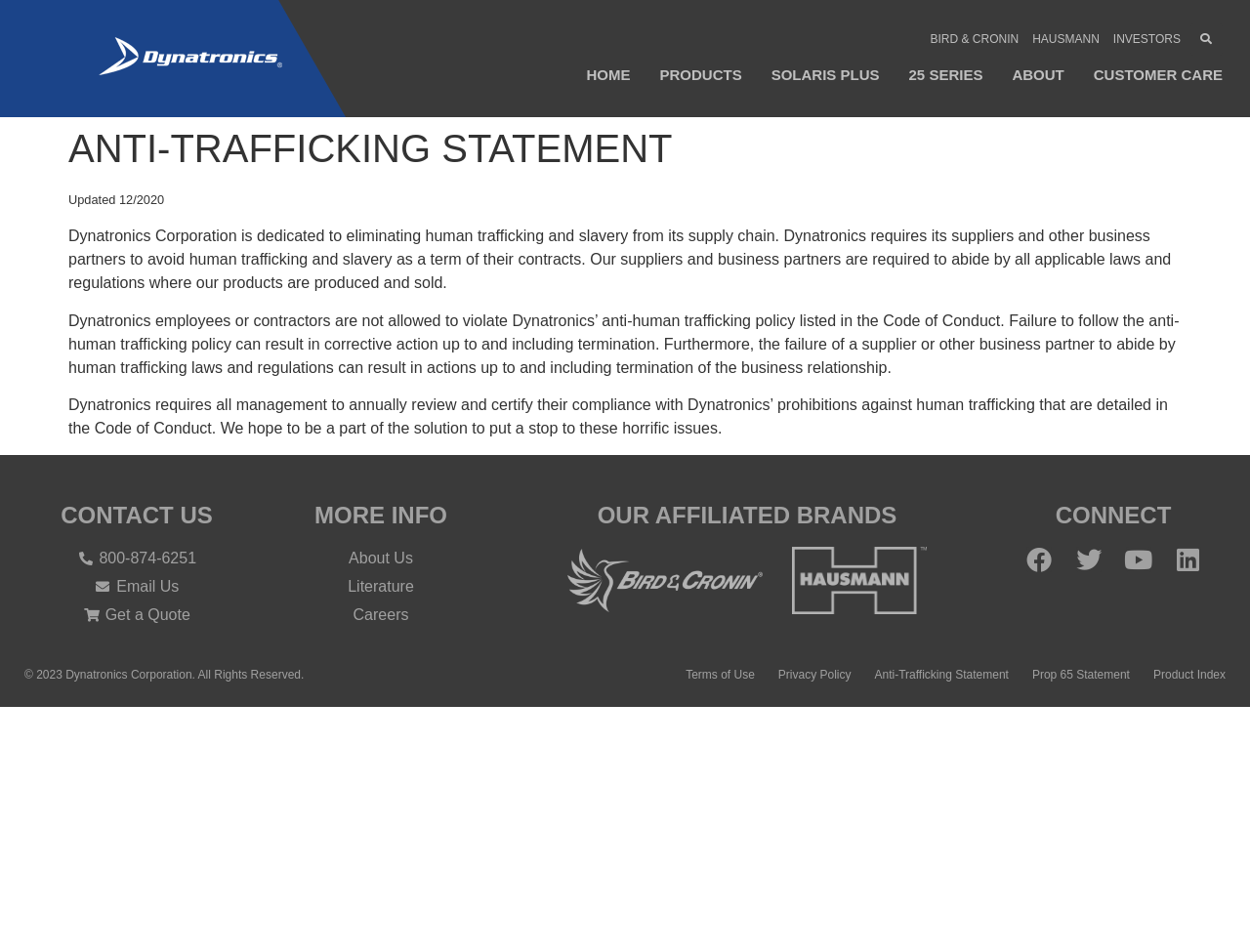Please locate the bounding box coordinates of the element that needs to be clicked to achieve the following instruction: "Search for something". The coordinates should be four float numbers between 0 and 1, i.e., [left, top, right, bottom].

None